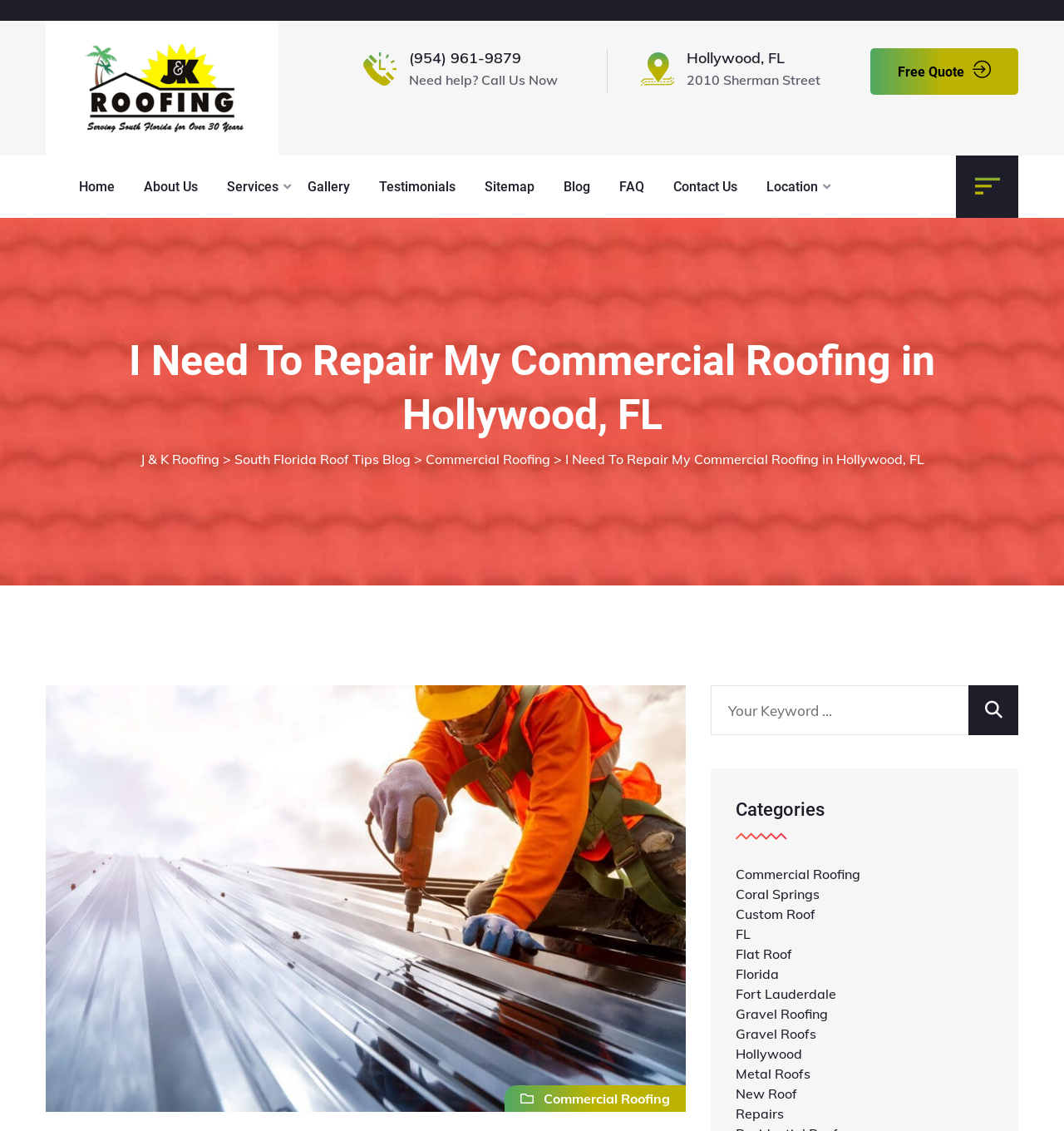How many categories are listed on the webpage?
Based on the visual information, provide a detailed and comprehensive answer.

I found the categories by looking at the section with the heading 'Categories', which lists 11 links to different categories, including 'Commercial Roofing', 'Coral Springs', and 'Florida'.